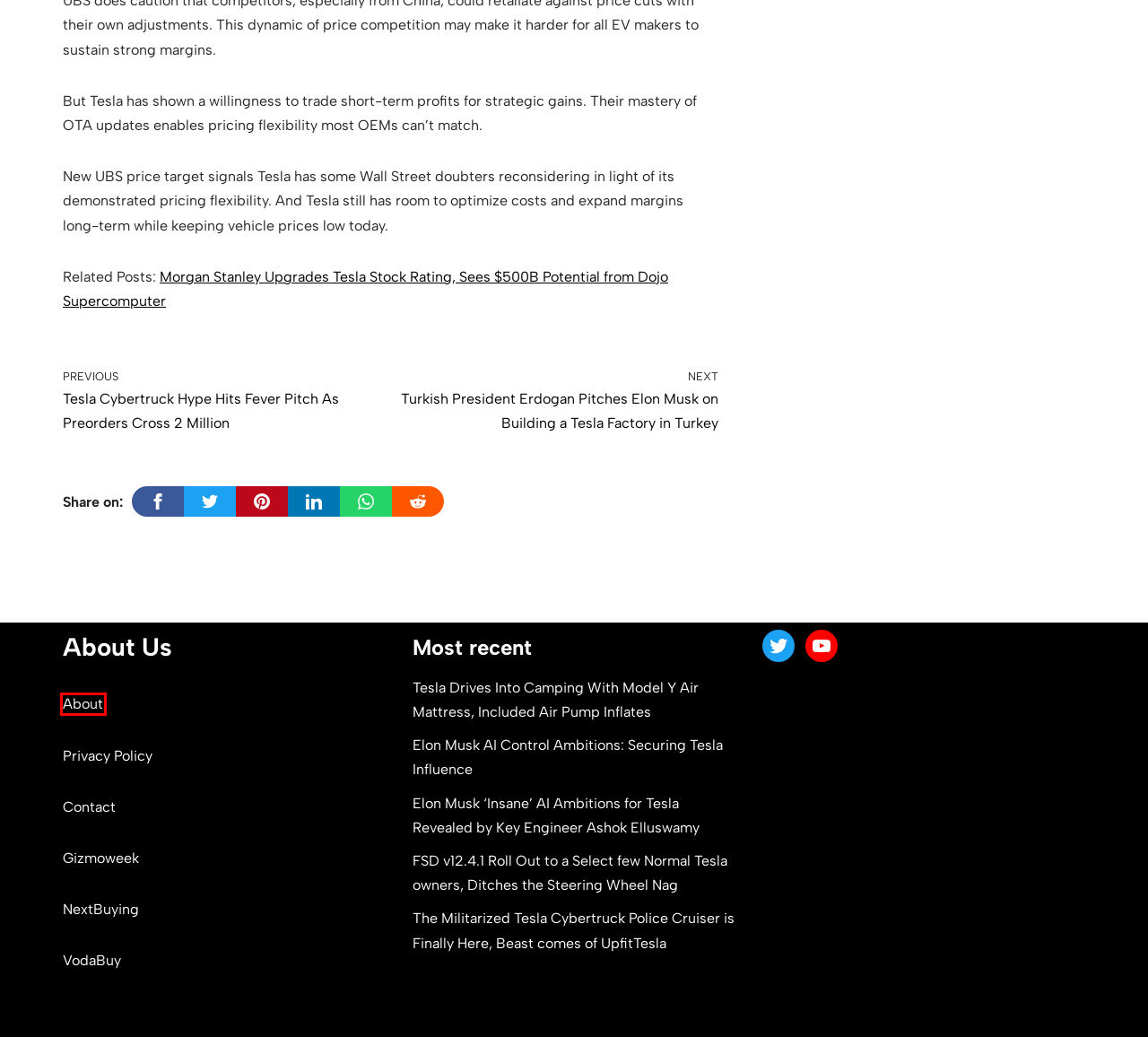A screenshot of a webpage is provided, featuring a red bounding box around a specific UI element. Identify the webpage description that most accurately reflects the new webpage after interacting with the selected element. Here are the candidates:
A. Morgan Stanley Upgrades Tesla Stock Rating, Sees $500B Potential from Dojo Supercomputer - Gear Musk
B. Privacy Policy - Gear Musk
C. Tech product reviews, smartphone, the latest tech news - GizmoWeek
D. Buy Cool Gadgets, Electronic Gadgets Cheap Price Free Shipping New and Cool Gadgets at NextBuying
E. Turkish President Erdogan Pitches Elon Musk on Building a Tesla Factory in Turkey - Gear Musk
F. Vodabuy: Best Buy Online Tech Store - Vodabuy
G. Tesla Cybertruck Hype Hits Fever Pitch As Preorders Cross 2 Million - Gear Musk
H. About GearMusk - Gear Musk

H